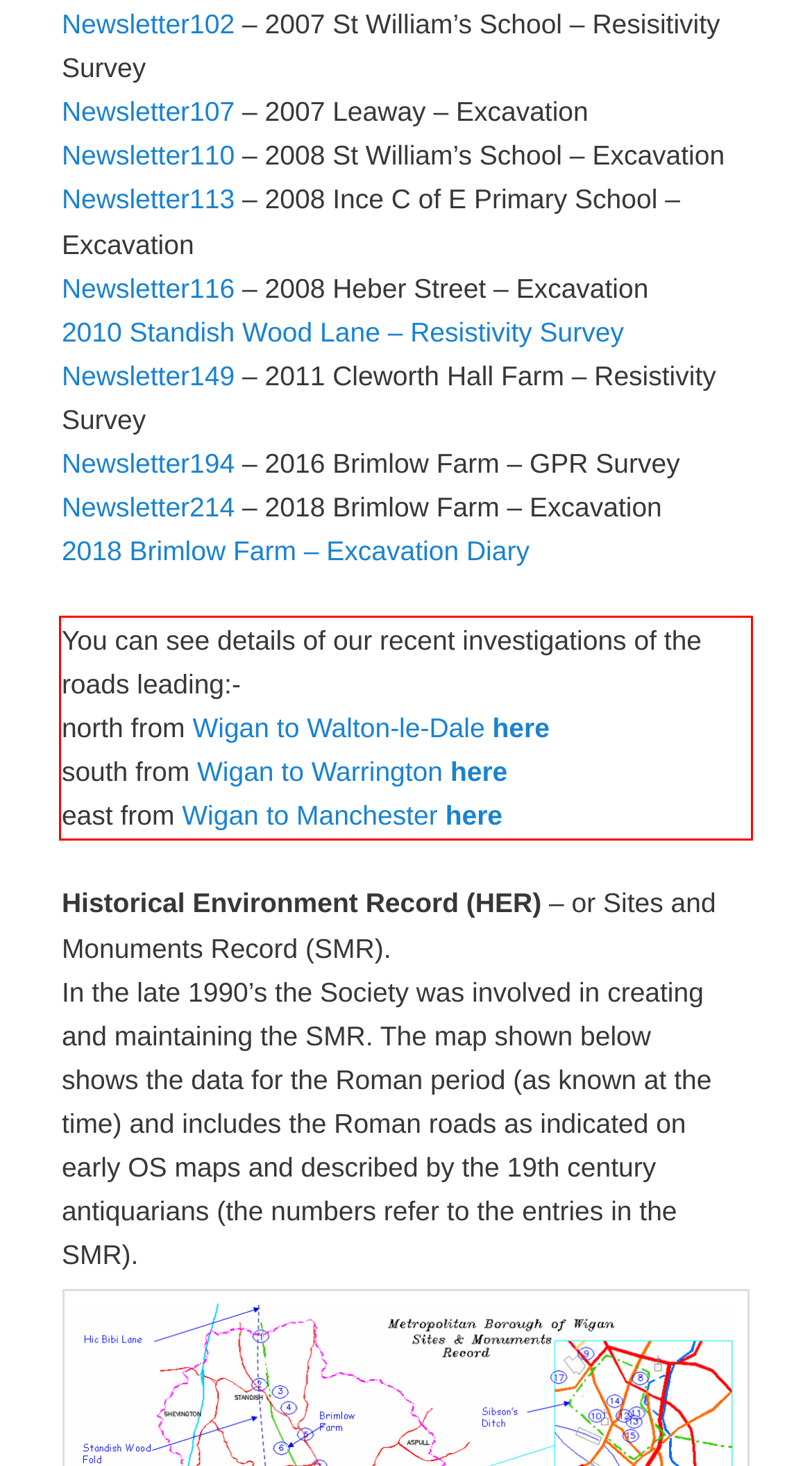Analyze the screenshot of a webpage where a red rectangle is bounding a UI element. Extract and generate the text content within this red bounding box.

You can see details of our recent investigations of the roads leading:- north from Wigan to Walton-le-Dale here south from Wigan to Warrington here east from Wigan to Manchester here